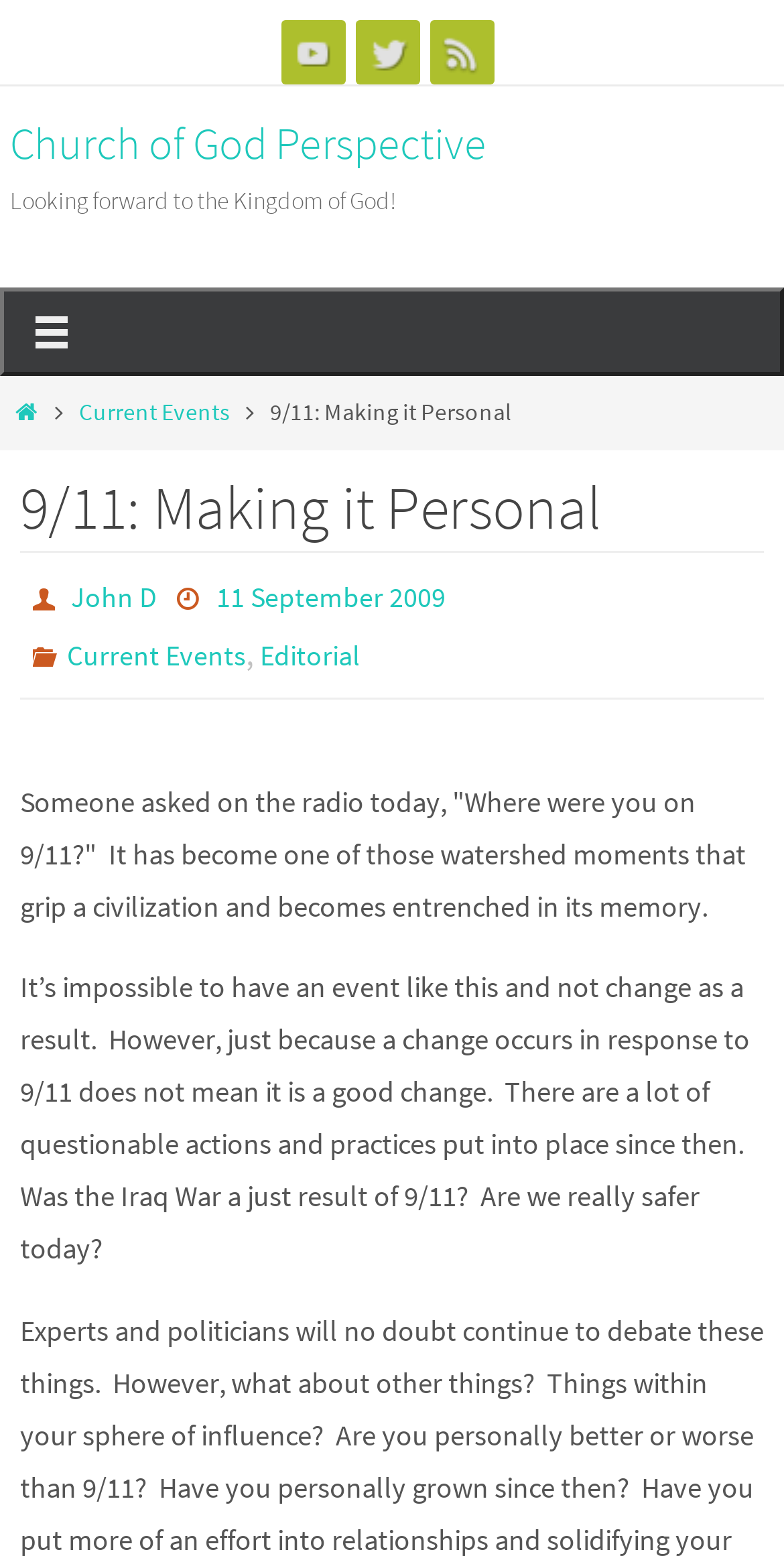Please identify the bounding box coordinates of the element that needs to be clicked to perform the following instruction: "Visit the Church of God Perspective page".

[0.013, 0.068, 0.621, 0.115]